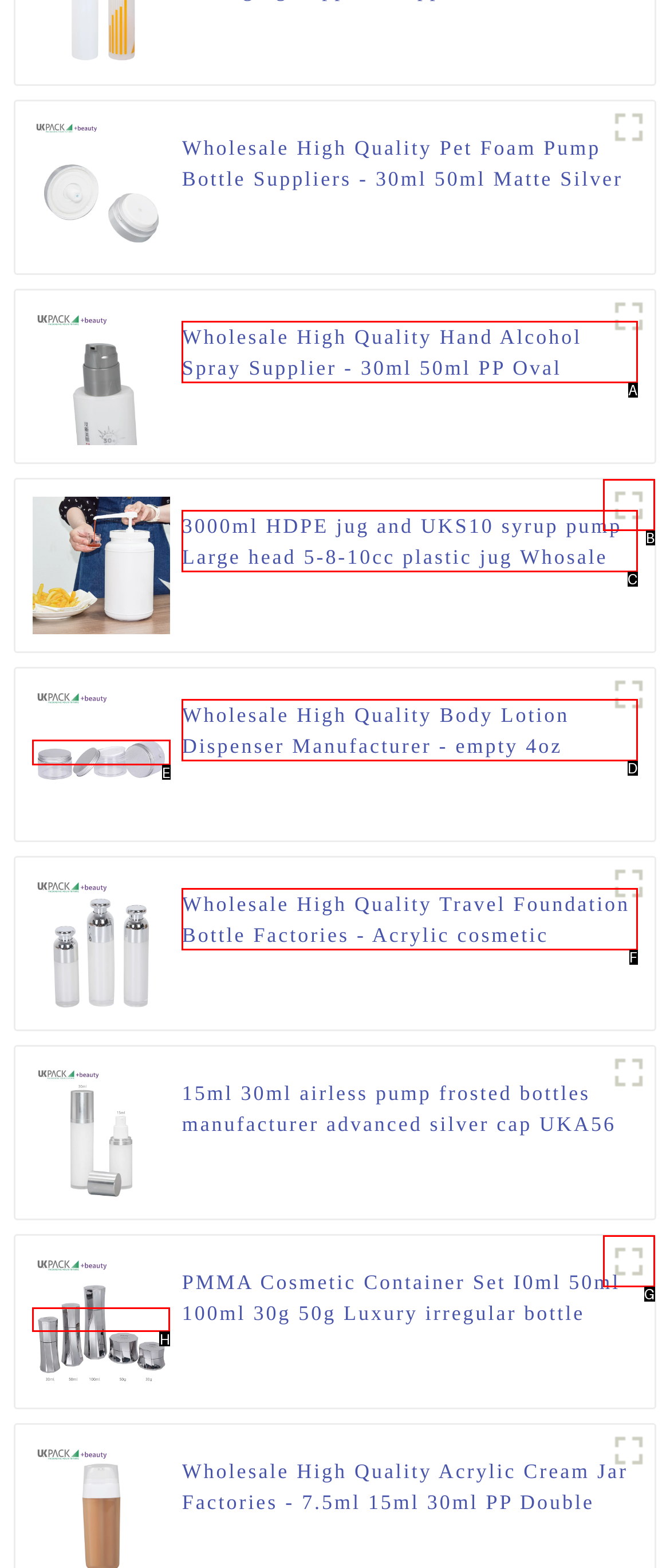Identify the correct lettered option to click in order to perform this task: Check Wholesale High Quality Body Lotion Dispenser Manufacturer. Respond with the letter.

E